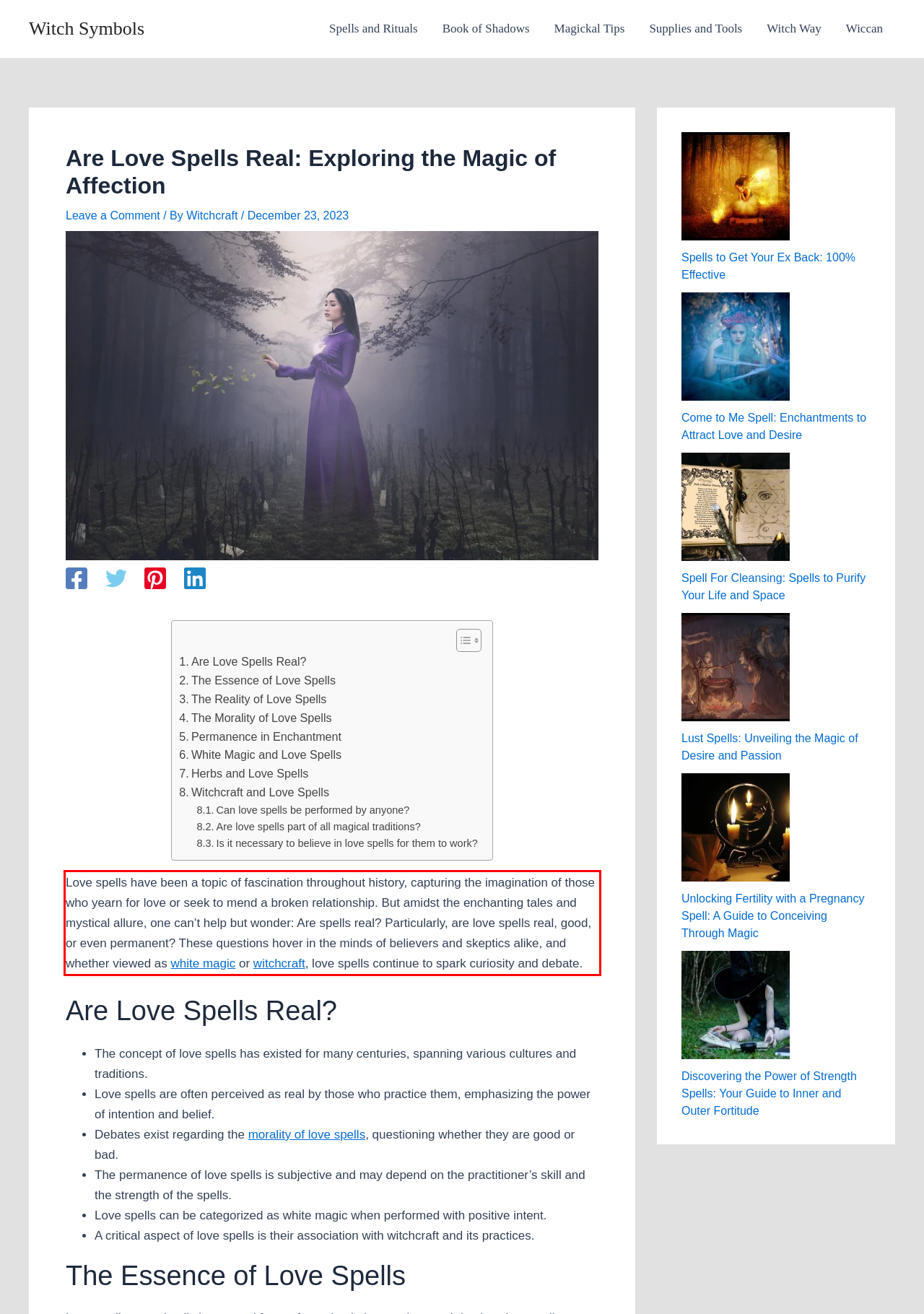You are provided with a screenshot of a webpage that includes a UI element enclosed in a red rectangle. Extract the text content inside this red rectangle.

Love spells have been a topic of fascination throughout history, capturing the imagination of those who yearn for love or seek to mend a broken relationship. But amidst the enchanting tales and mystical allure, one can’t help but wonder: Are spells real? Particularly, are love spells real, good, or even permanent? These questions hover in the minds of believers and skeptics alike, and whether viewed as white magic or witchcraft, love spells continue to spark curiosity and debate.